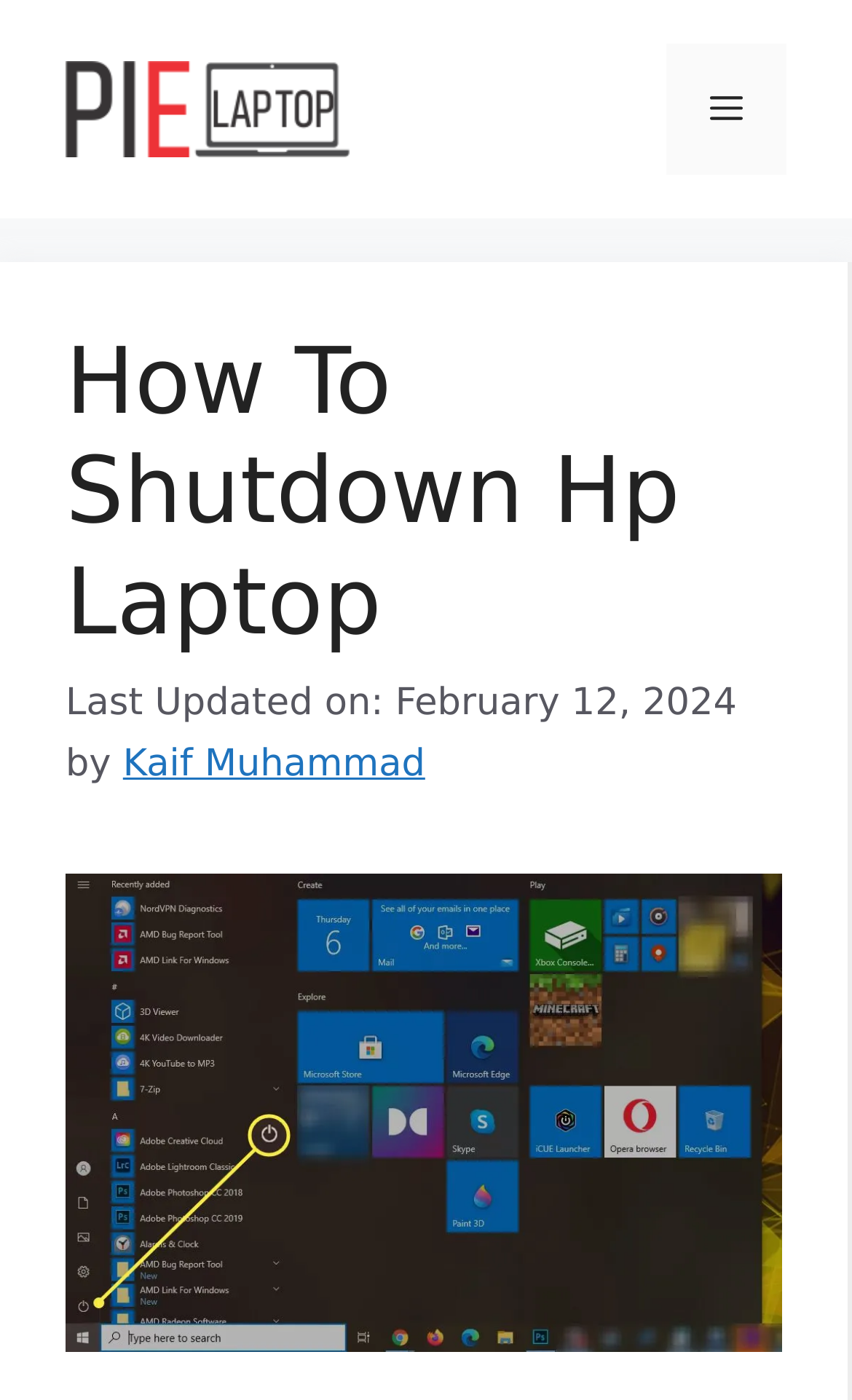Using the webpage screenshot, locate the HTML element that fits the following description and provide its bounding box: "input value="go" value="go"".

None